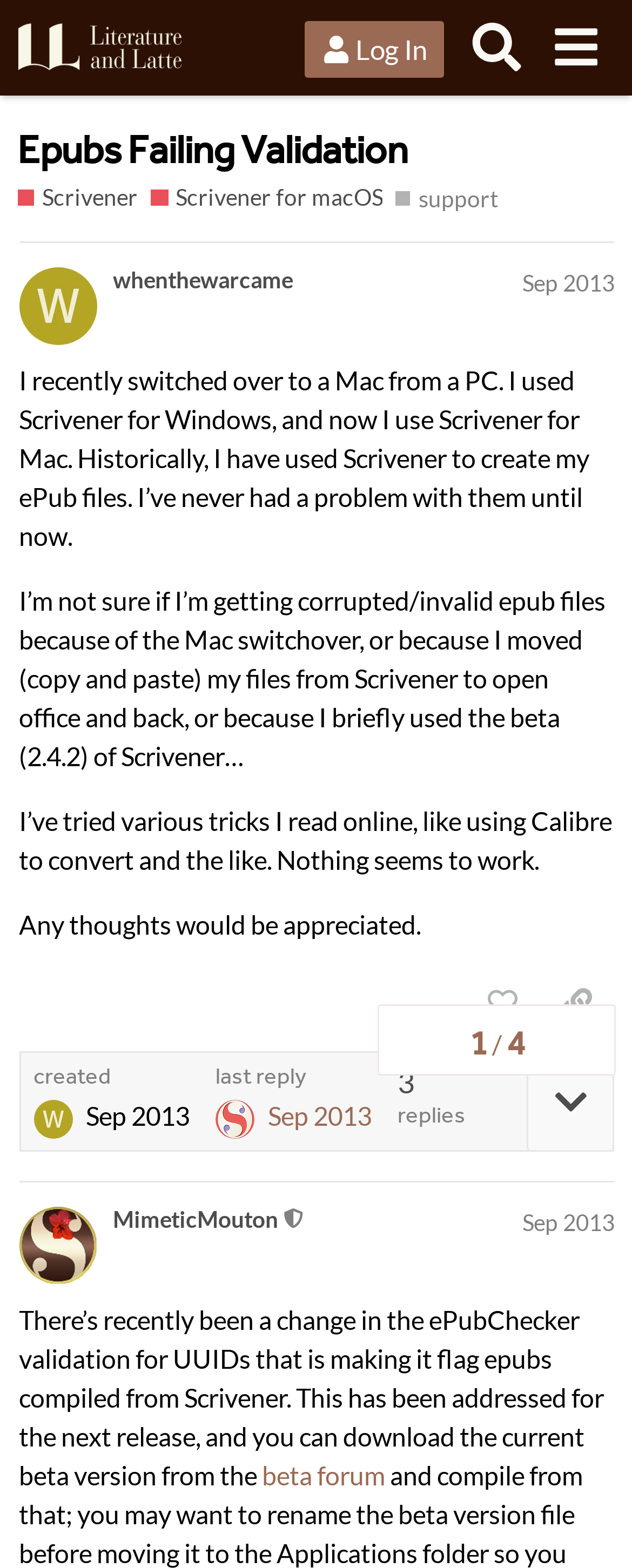Please locate the bounding box coordinates of the element that should be clicked to achieve the given instruction: "Search for topics".

[0.724, 0.005, 0.848, 0.055]